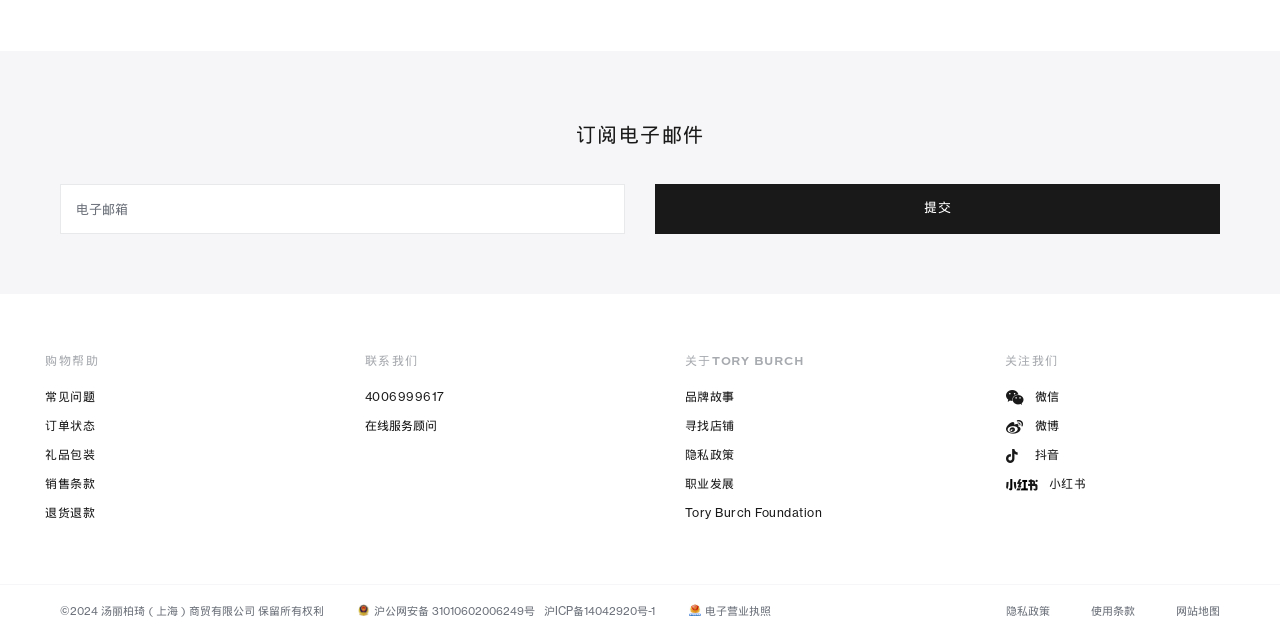Pinpoint the bounding box coordinates of the clickable area needed to execute the instruction: "view frequently asked questions". The coordinates should be specified as four float numbers between 0 and 1, i.e., [left, top, right, bottom].

[0.035, 0.61, 0.074, 0.633]